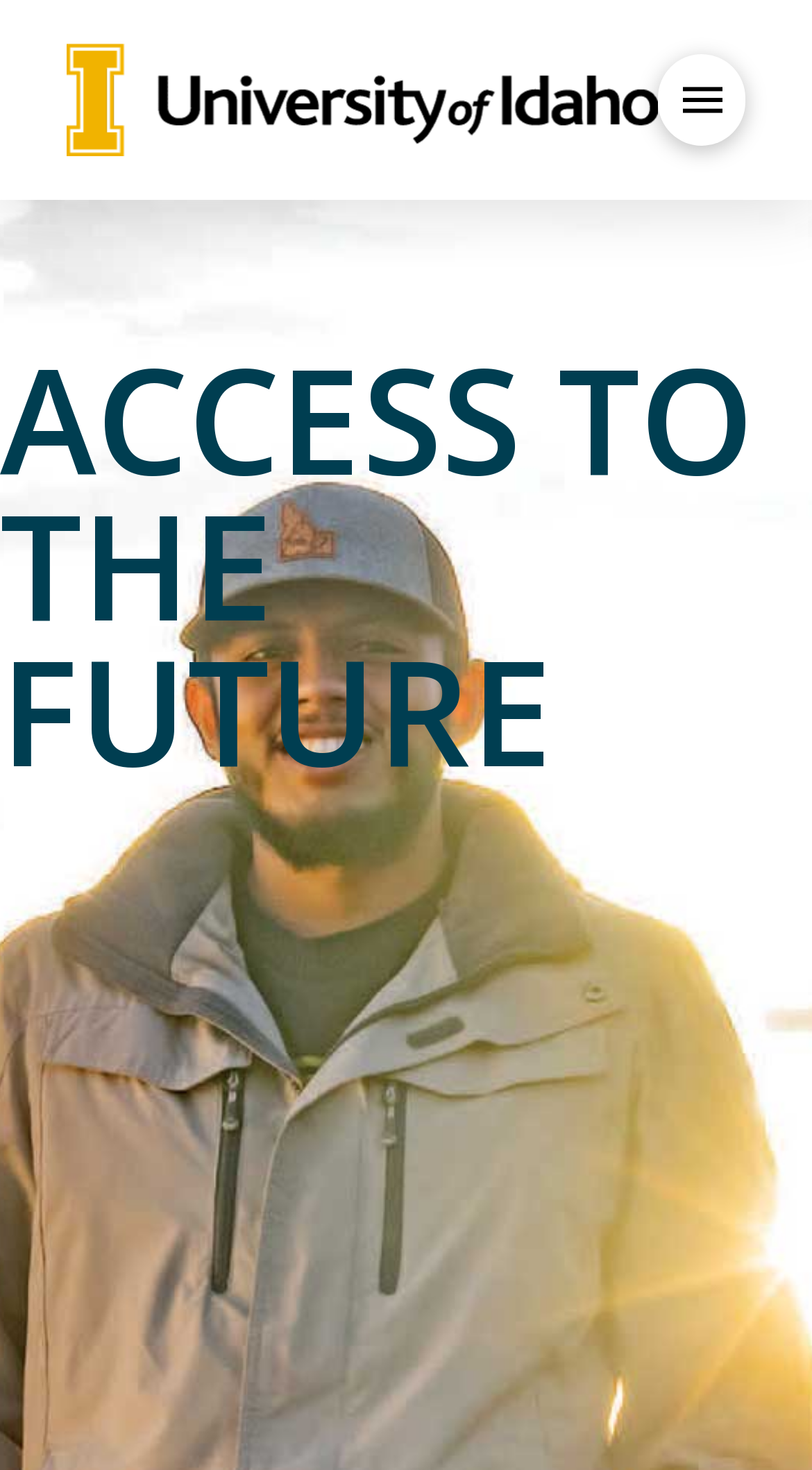Predict the bounding box of the UI element based on the description: "Deutsch". The coordinates should be four float numbers between 0 and 1, formatted as [left, top, right, bottom].

None